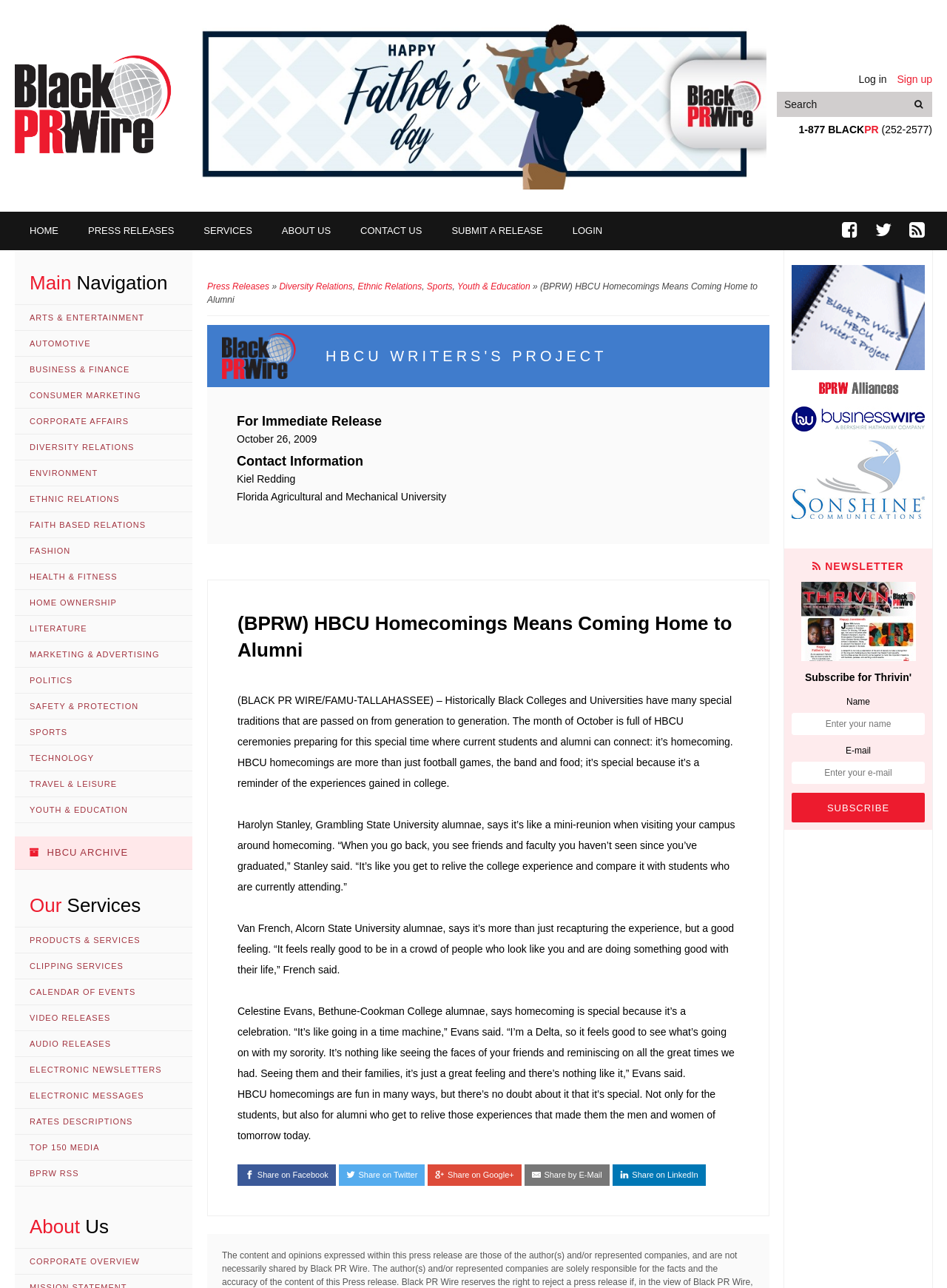Answer this question in one word or a short phrase: What is the name of the university mentioned in the press release?

Florida Agricultural and Mechanical University